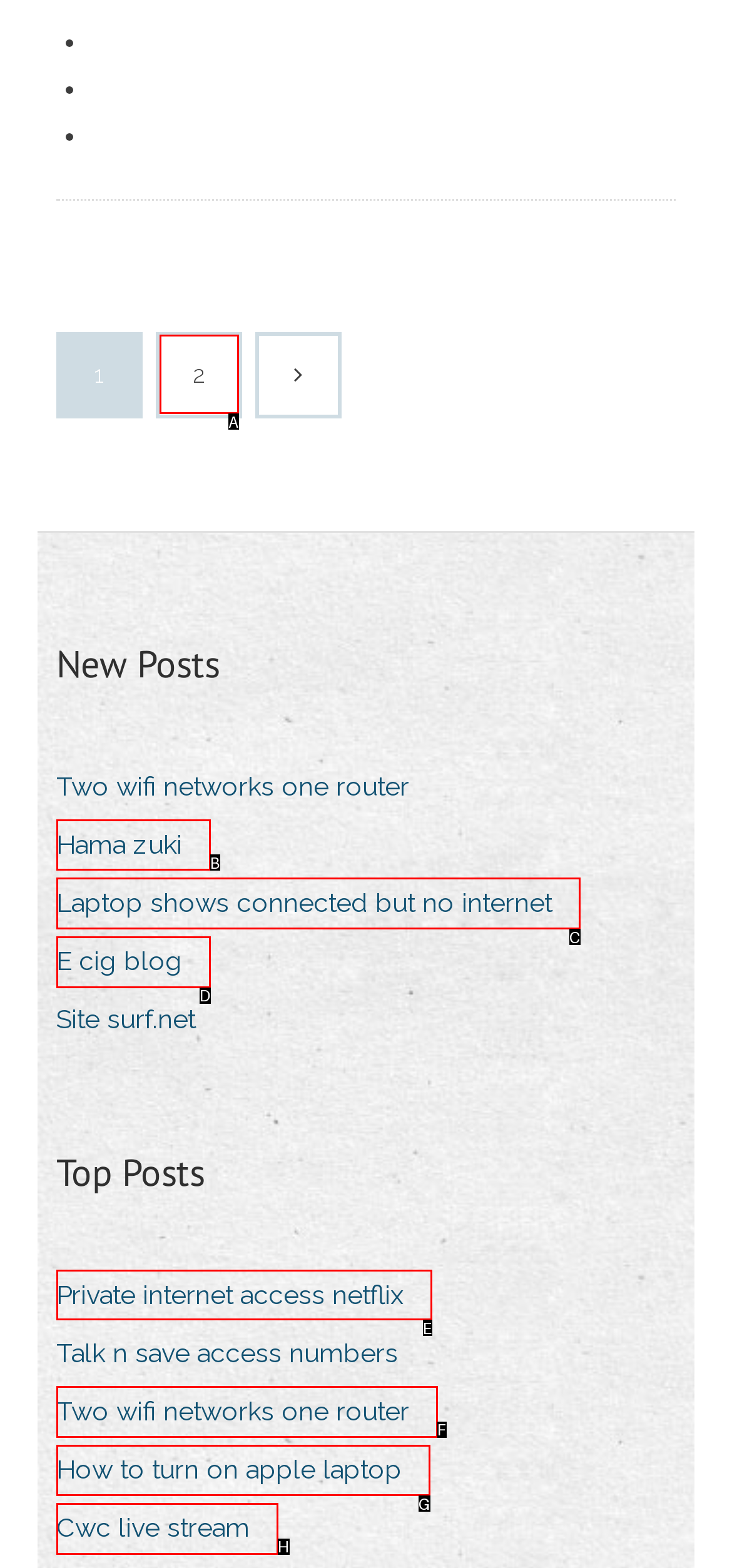Identify the correct choice to execute this task: Check 'Private internet access netflix'
Respond with the letter corresponding to the right option from the available choices.

E